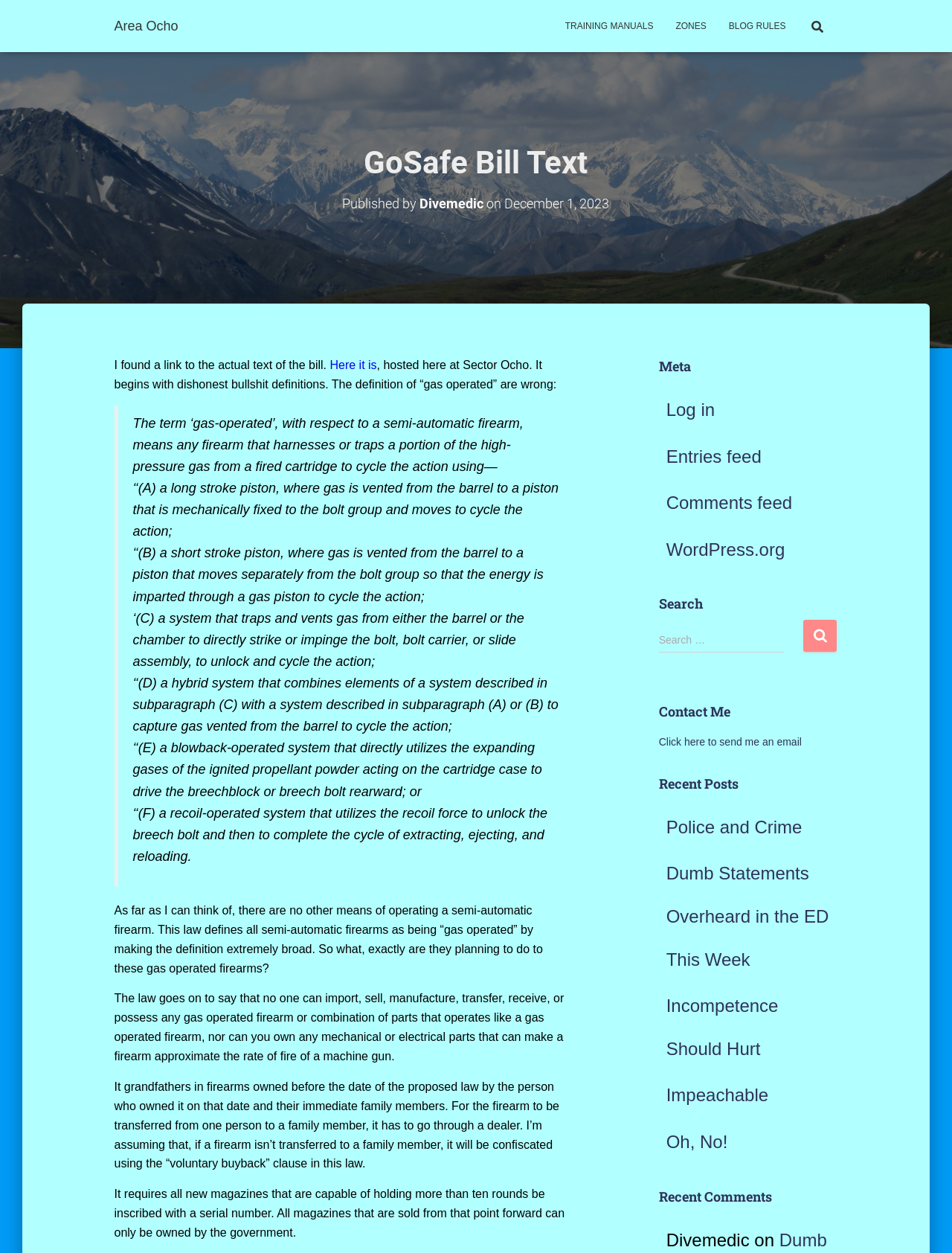Using the provided element description: "Recruitment & Vacancies", identify the bounding box coordinates. The coordinates should be four floats between 0 and 1 in the order [left, top, right, bottom].

None